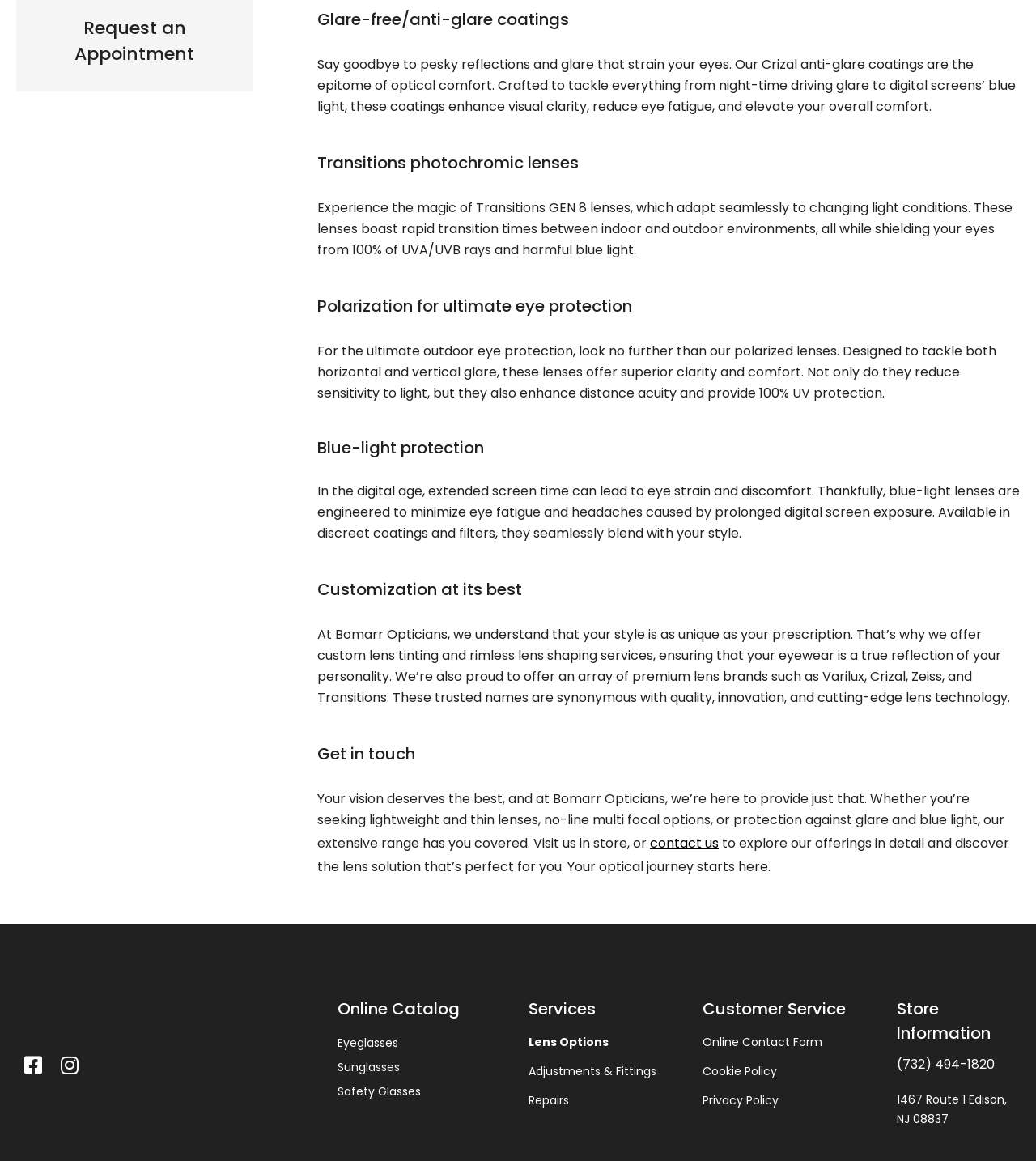Find the bounding box coordinates of the clickable region needed to perform the following instruction: "Call the store". The coordinates should be provided as four float numbers between 0 and 1, i.e., [left, top, right, bottom].

[0.866, 0.906, 0.984, 0.928]